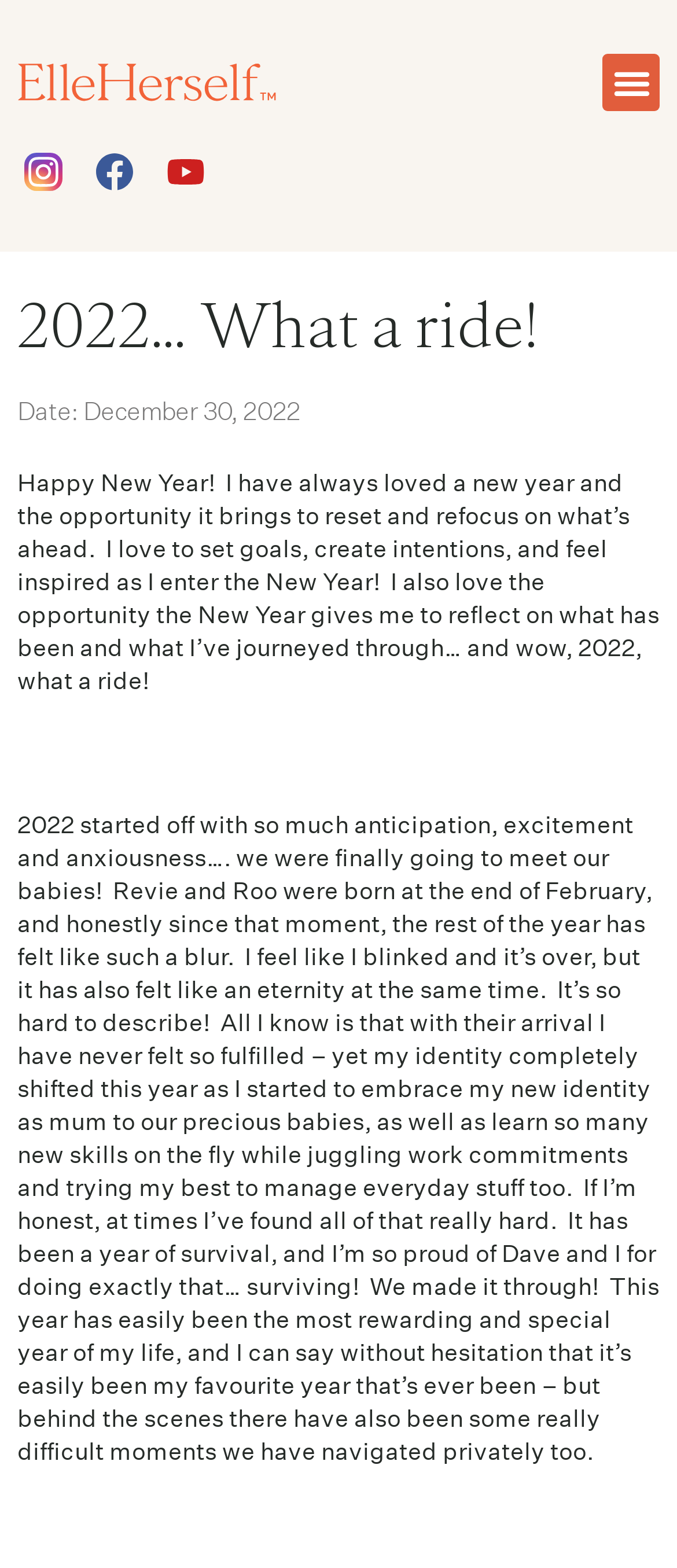What is the author's favorite year?
Using the visual information, reply with a single word or short phrase.

2022